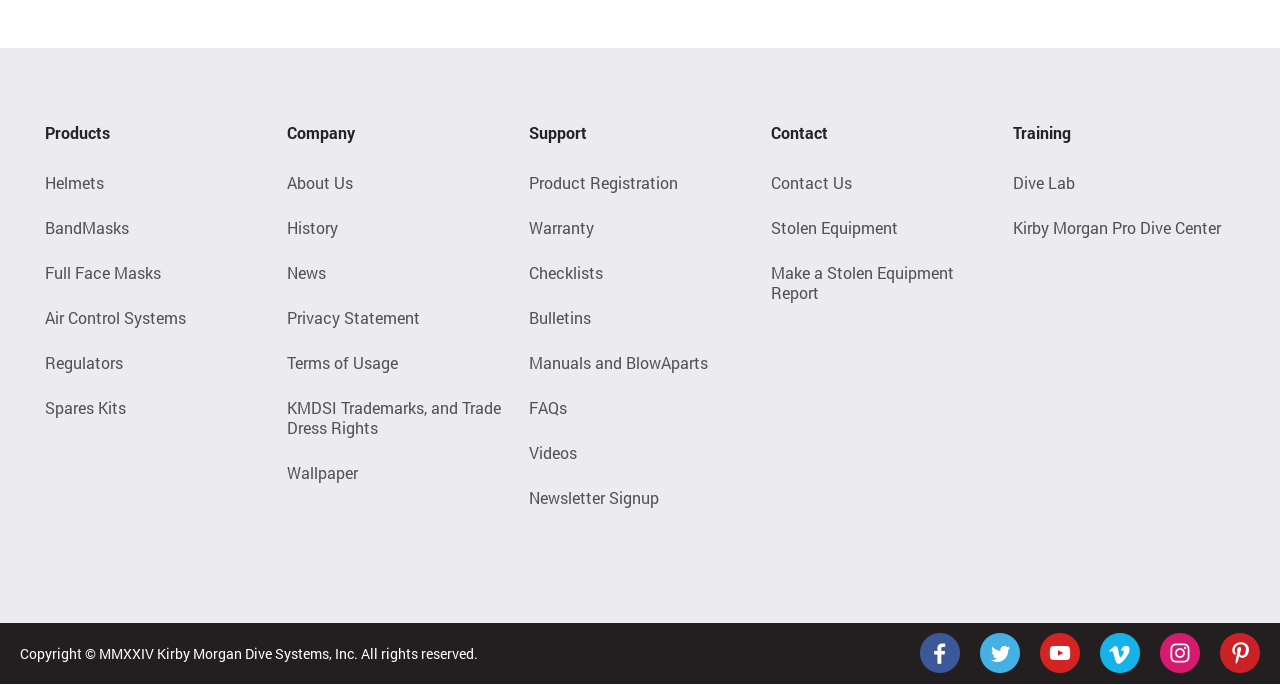How many social media links are present in the footer?
Refer to the image and provide a one-word or short phrase answer.

5